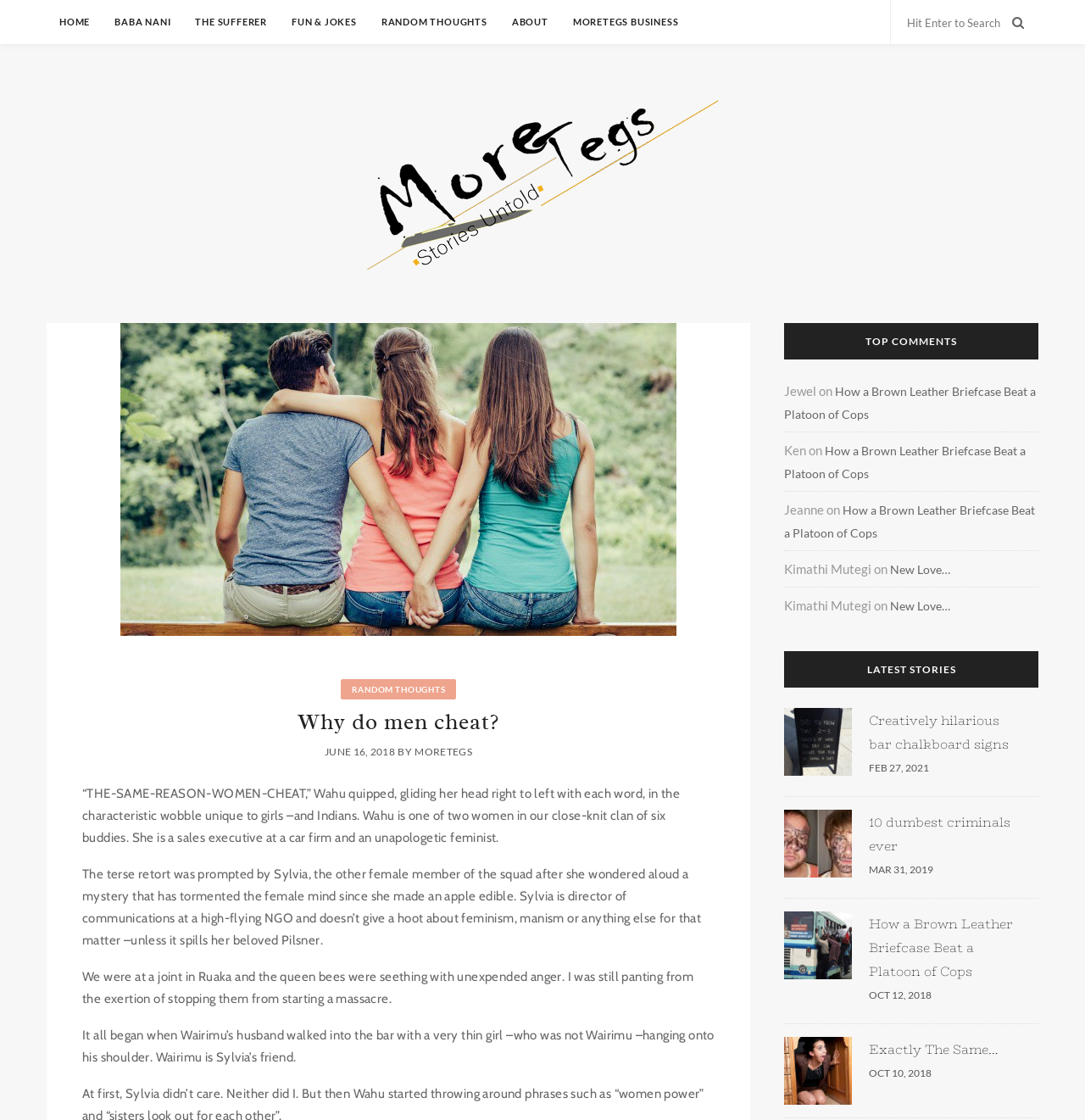What is the title of the article?
Could you answer the question in a detailed manner, providing as much information as possible?

I looked for the main heading of the article, which is 'Why do men cheat?' and it is also the title of the webpage.